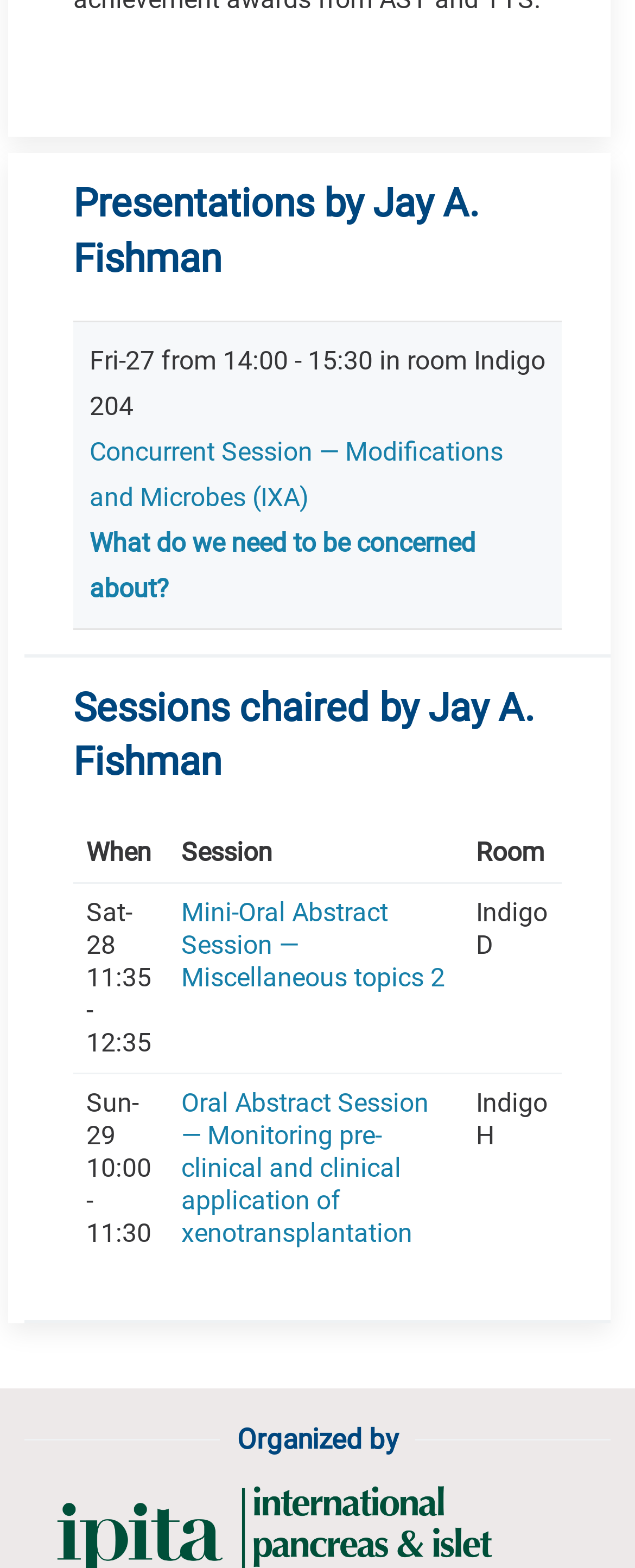What is the room number for the presentation on Fri-27?
Based on the visual information, provide a detailed and comprehensive answer.

I found the text 'Fri-27 from 14:00 - 15:30 in room Indigo 204' which indicates the room number for the presentation on Fri-27 is Indigo 204.